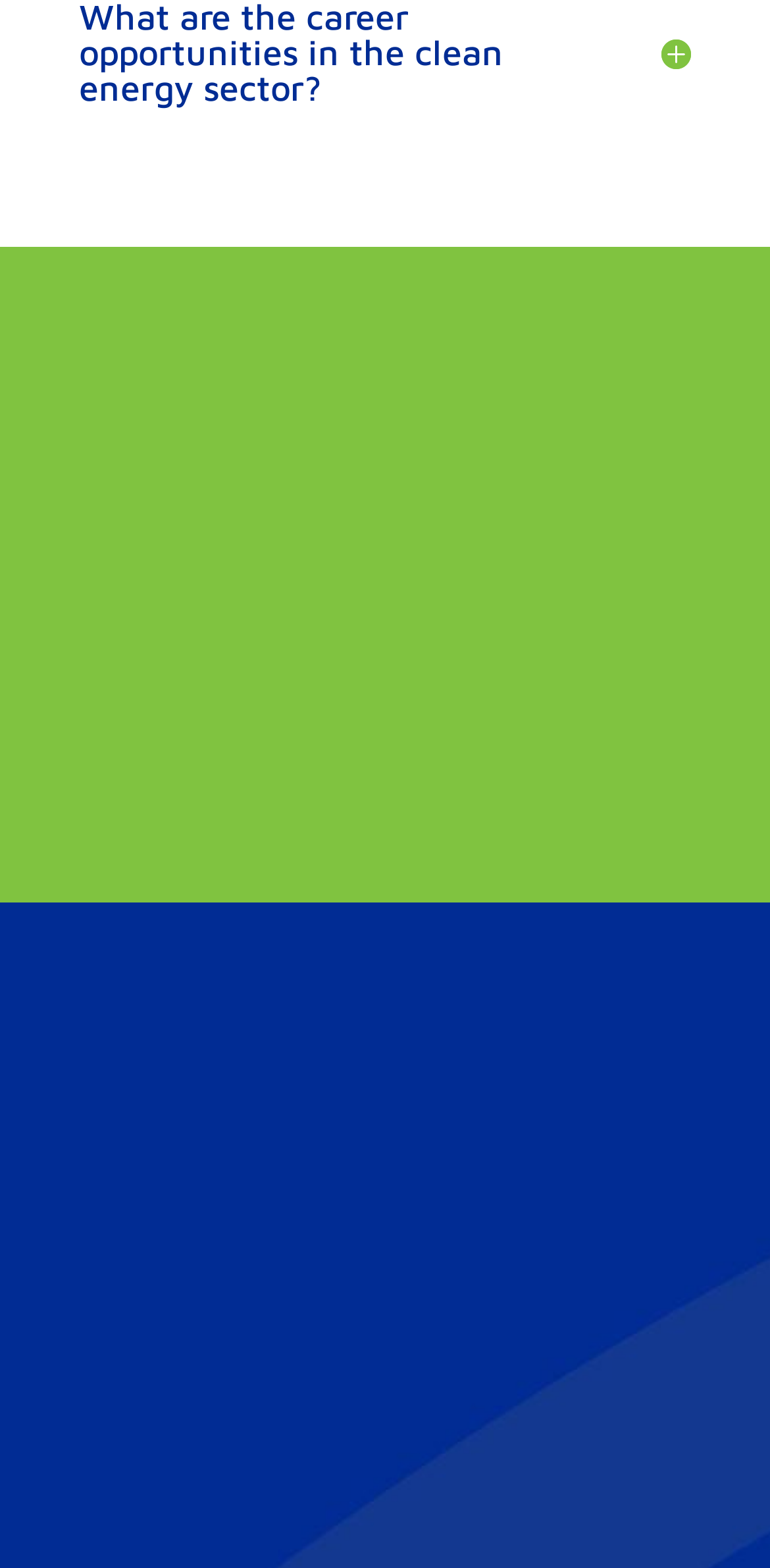What is the fax number?
Please respond to the question thoroughly and include all relevant details.

The fax number can be found in the top section of the webpage, where the address and contact information are provided. The text '(410) 962-6535' is displayed next to the label 'FAX:', indicating that it is the fax number of the company.